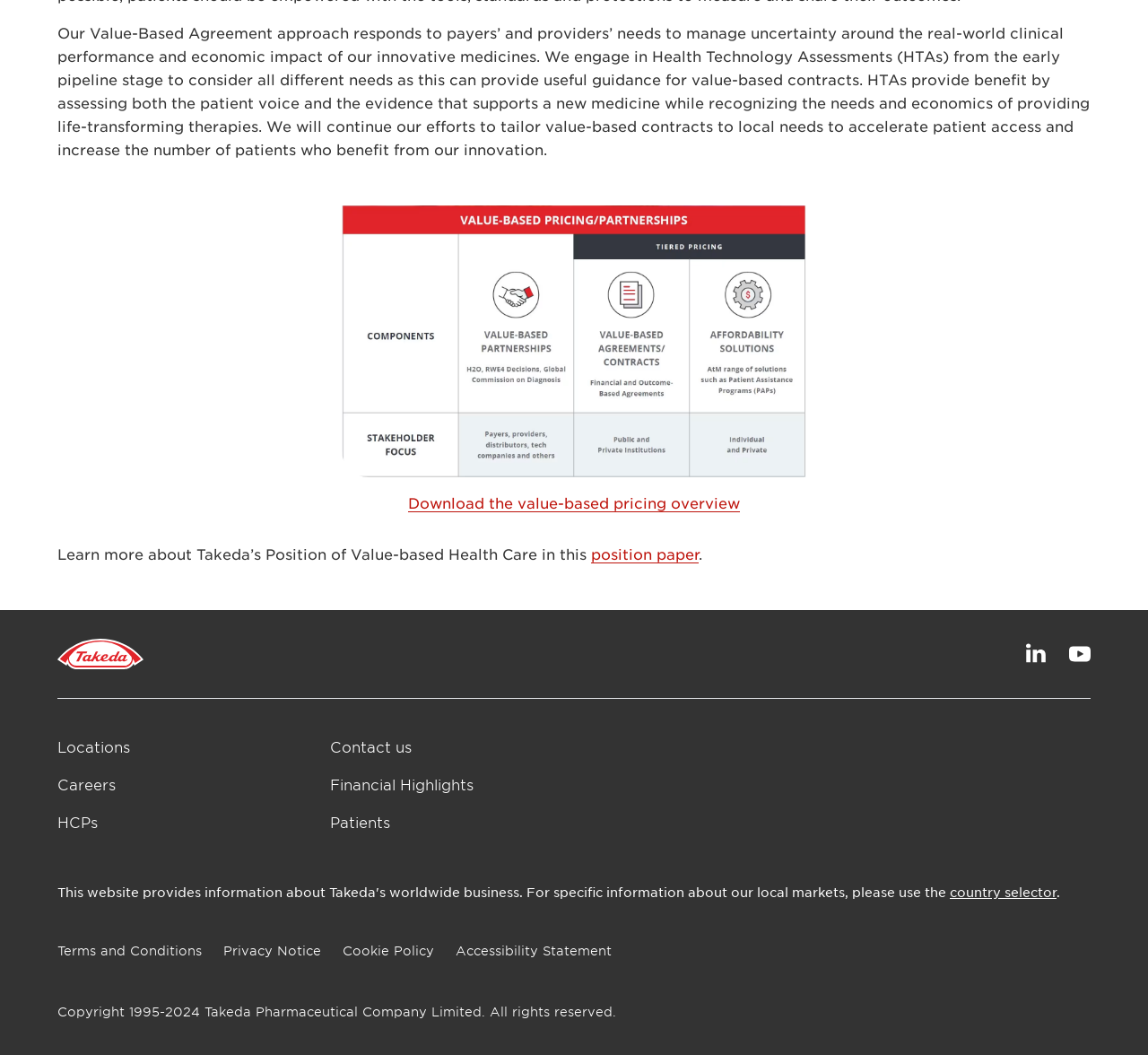Find the bounding box of the web element that fits this description: "Careers".

[0.05, 0.725, 0.101, 0.761]